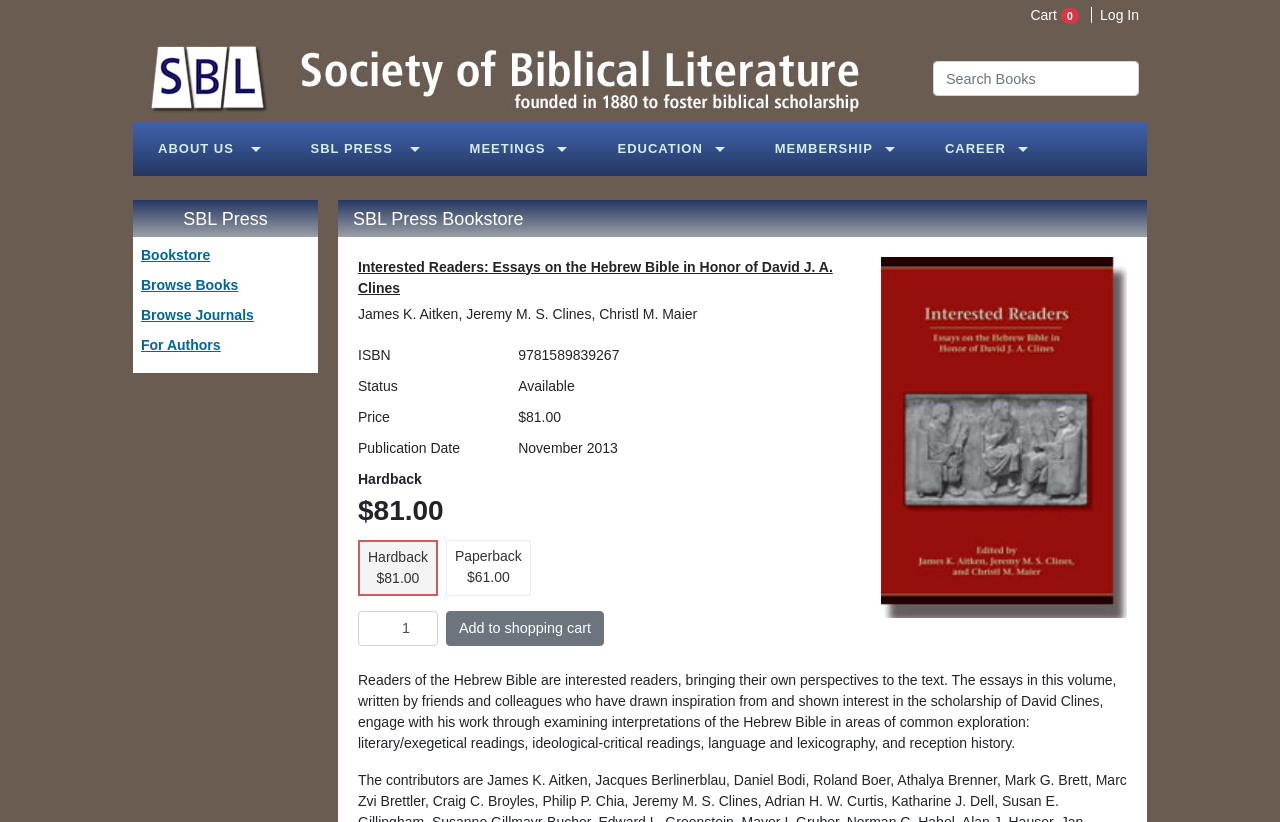Pinpoint the bounding box coordinates of the area that must be clicked to complete this instruction: "View the cart".

[0.805, 0.009, 0.852, 0.028]